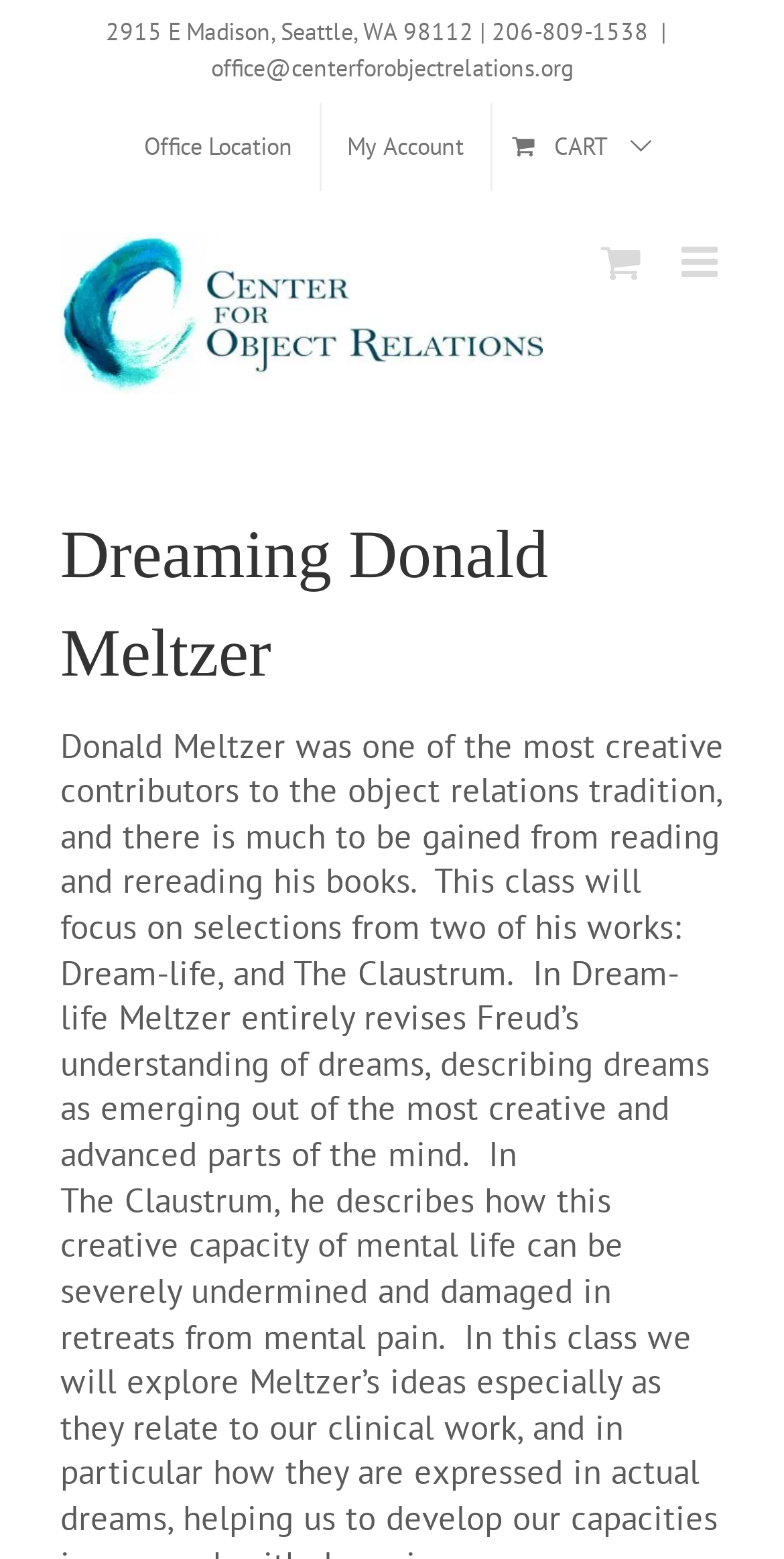What is the purpose of the 'Toggle mobile menu' button?
Provide a fully detailed and comprehensive answer to the question.

I inferred the purpose of the button by looking at its text content 'Toggle mobile menu', which suggests that it is used to toggle the mobile menu on and off.